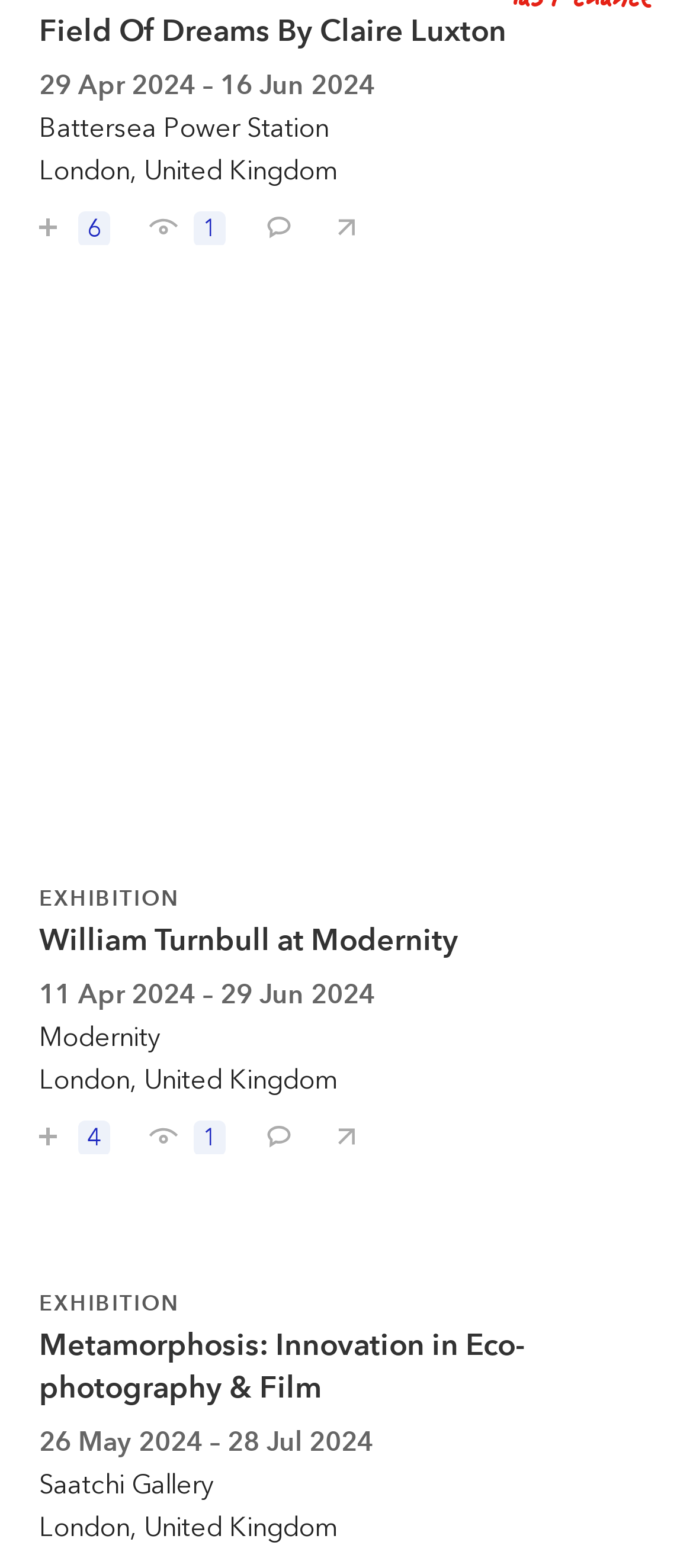Identify the bounding box coordinates of the clickable section necessary to follow the following instruction: "Share Field Of Dreams By Claire Luxton with your friends". The coordinates should be presented as four float numbers from 0 to 1, i.e., [left, top, right, bottom].

[0.449, 0.122, 0.521, 0.156]